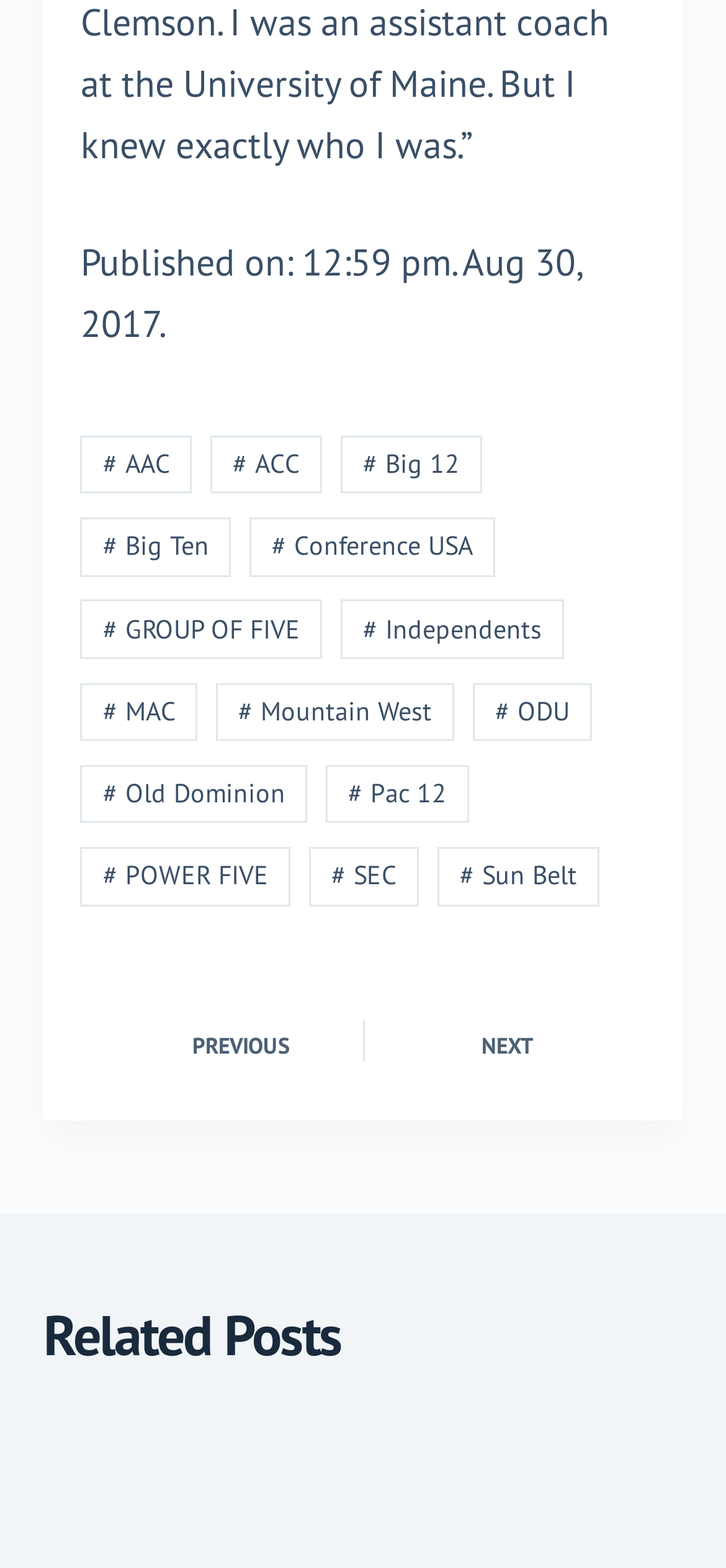Use a single word or phrase to answer the question:
How many images are there in the webpage?

2